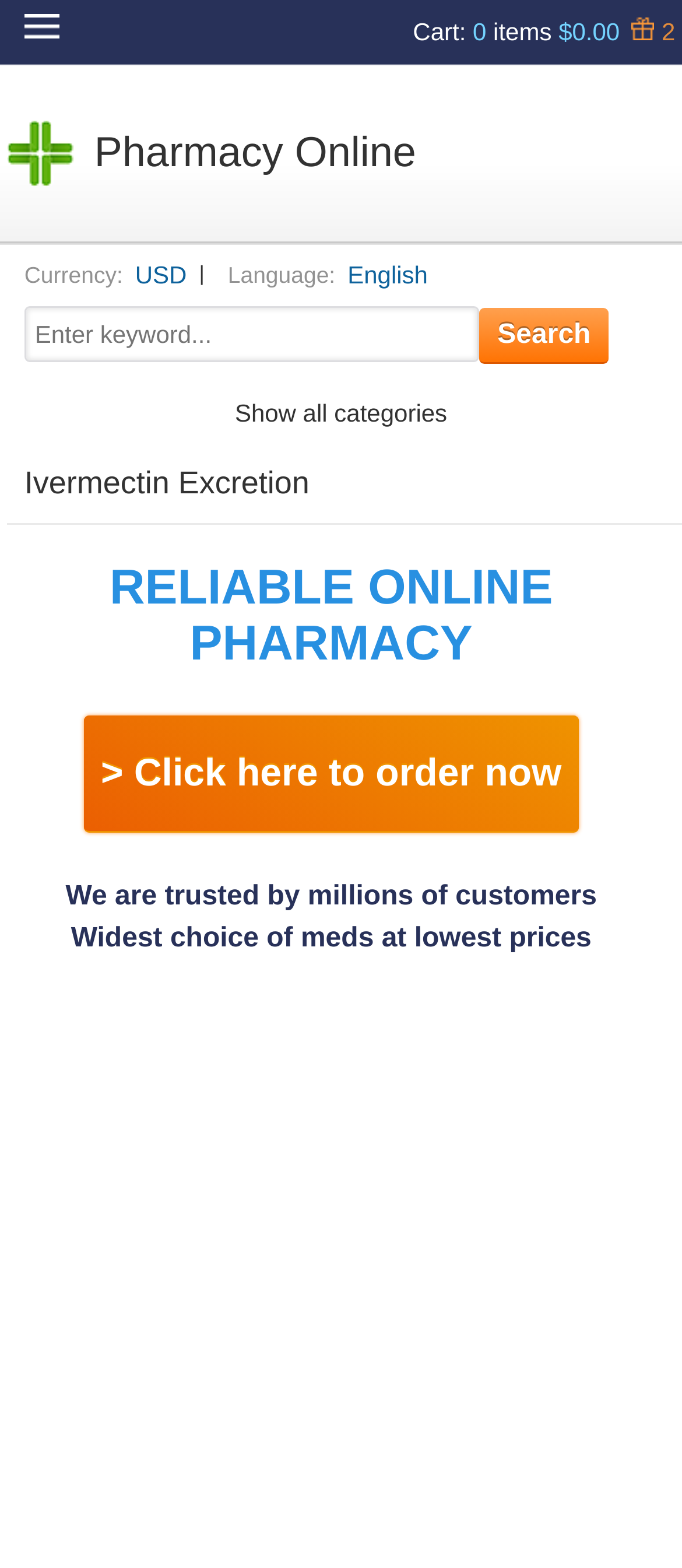From the webpage screenshot, predict the bounding box coordinates (top-left x, top-left y, bottom-right x, bottom-right y) for the UI element described here: placeholder="Enter keyword..."

[0.036, 0.195, 0.704, 0.231]